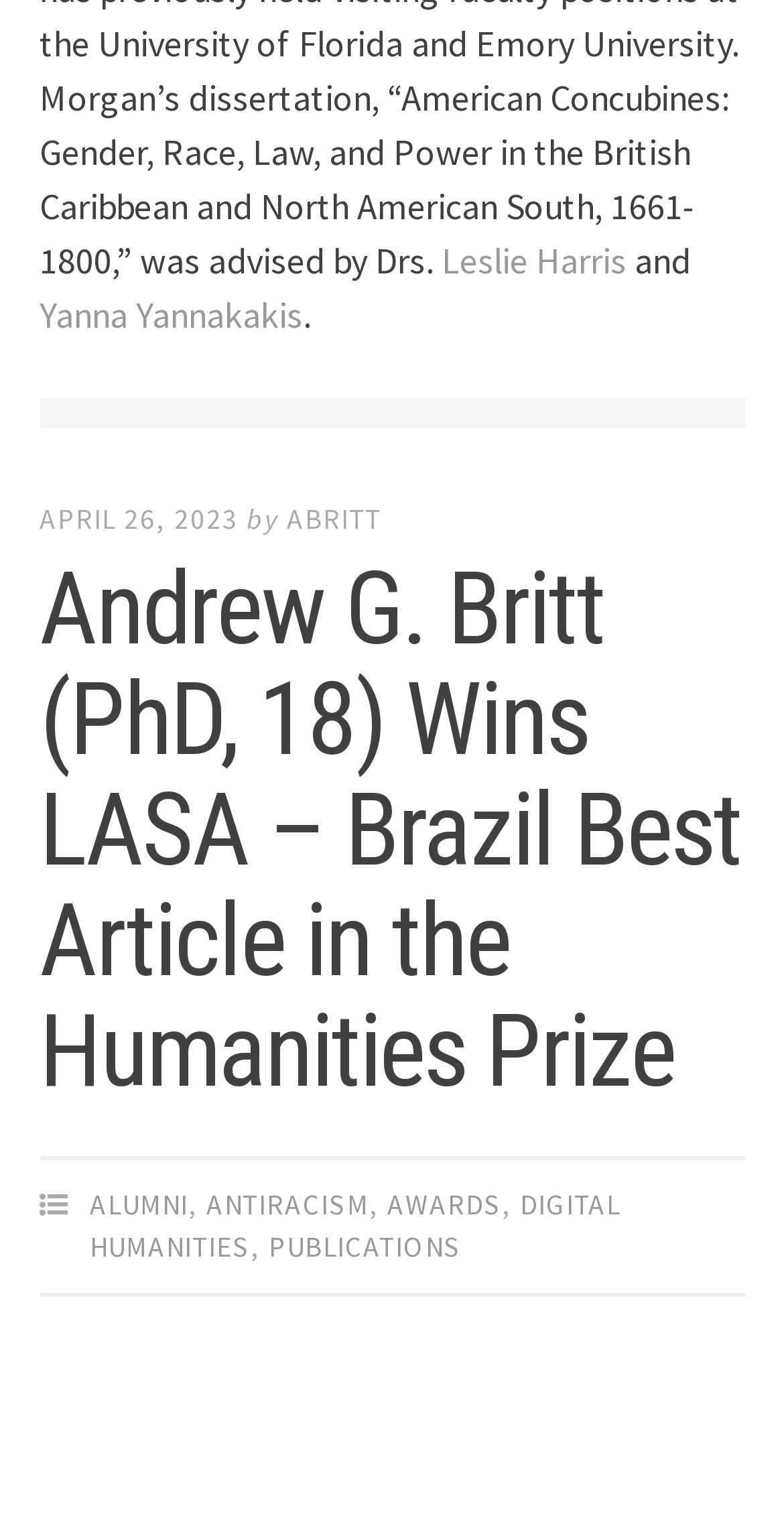Please find the bounding box coordinates of the section that needs to be clicked to achieve this instruction: "read about alumni".

[0.114, 0.78, 0.24, 0.804]